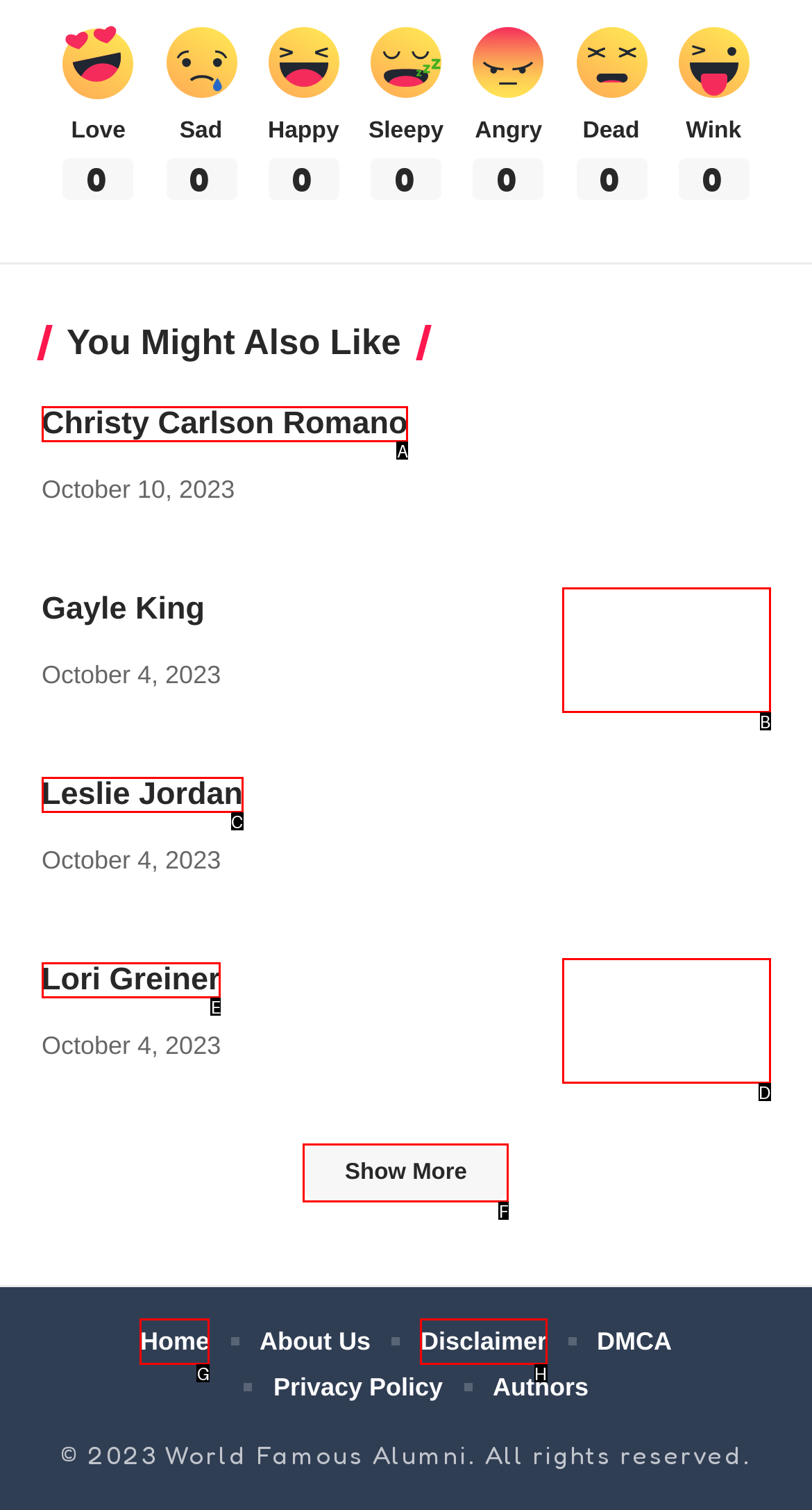Identify the HTML element that corresponds to the description: Christy Carlson Romano
Provide the letter of the matching option from the given choices directly.

A